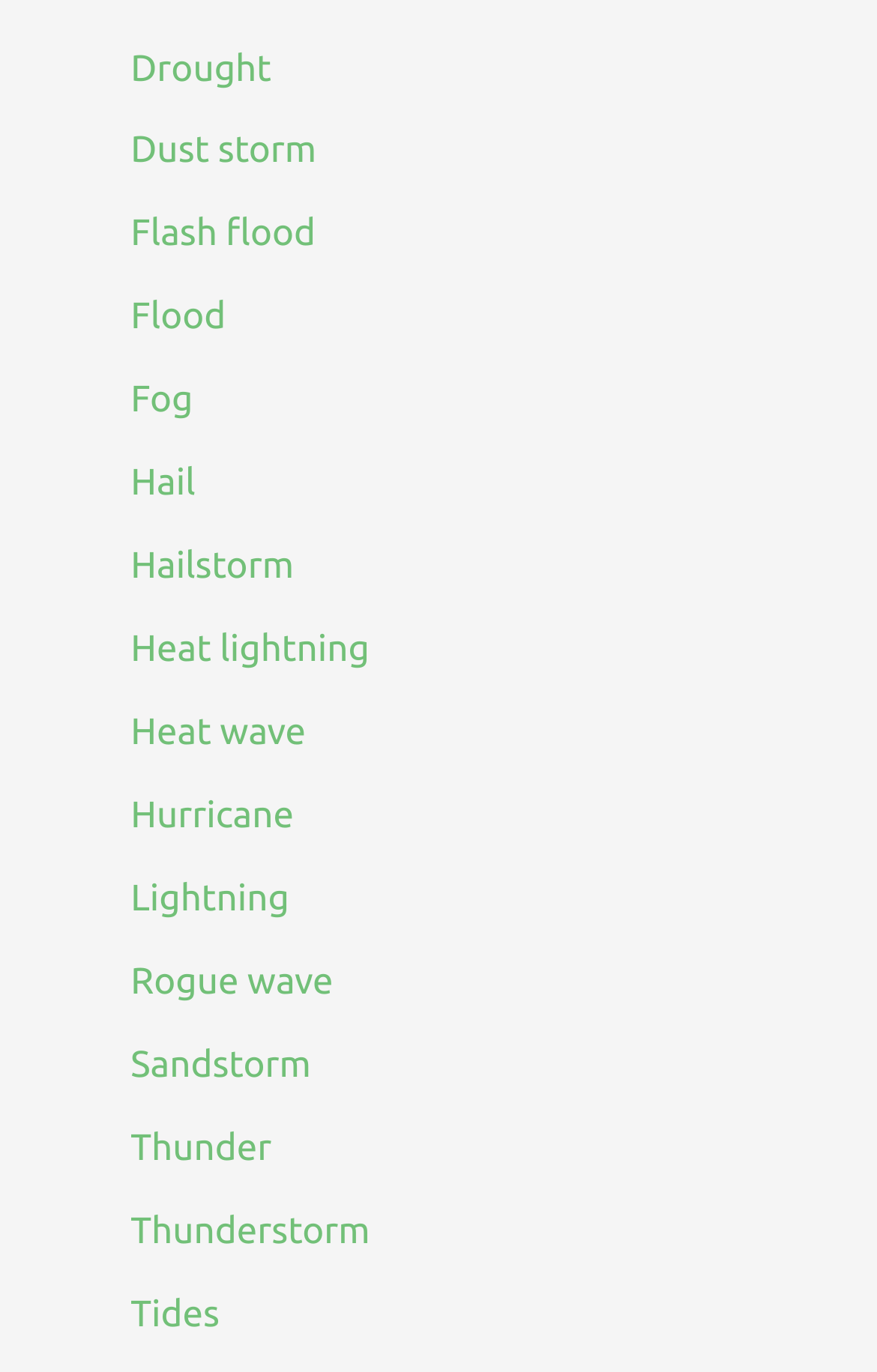Please identify the bounding box coordinates of the element on the webpage that should be clicked to follow this instruction: "Learn about Hurricane". The bounding box coordinates should be given as four float numbers between 0 and 1, formatted as [left, top, right, bottom].

[0.149, 0.58, 0.335, 0.609]